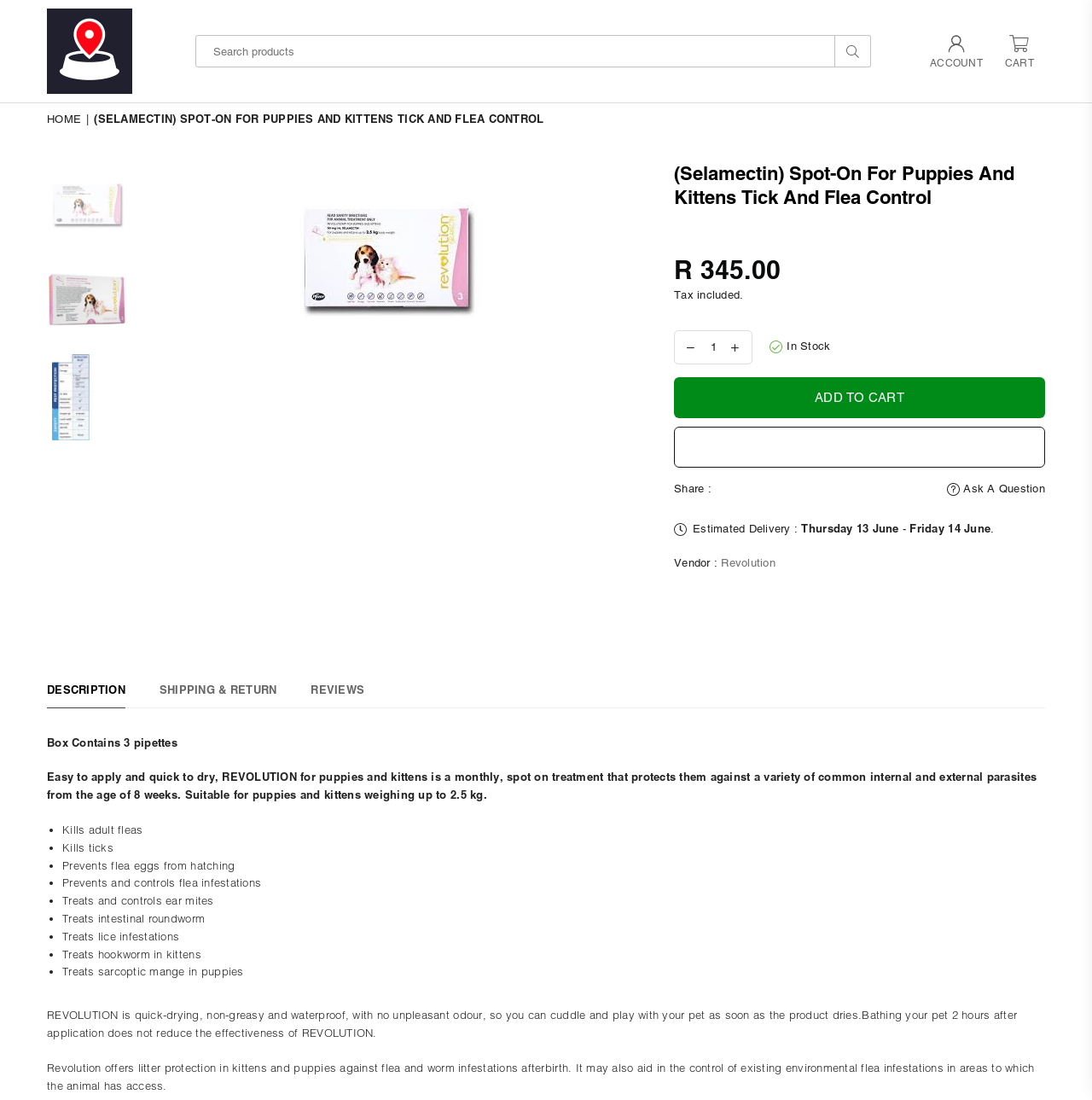Please reply with a single word or brief phrase to the question: 
What is the name of the product?

Revolution